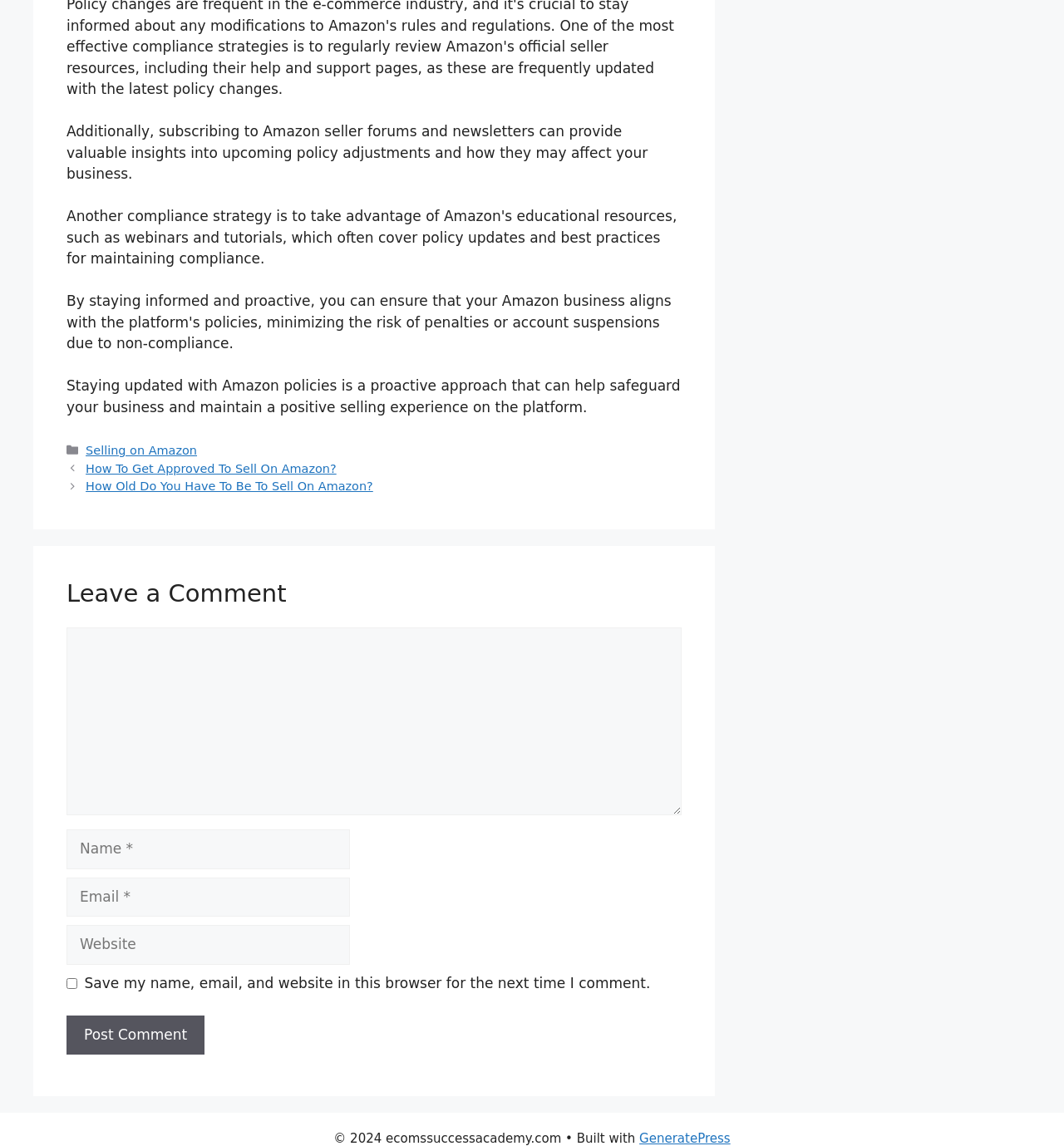What is the option to save comment information for future use?
Carefully analyze the image and provide a thorough answer to the question.

The webpage has a checkbox labeled 'Save my name, email, and website in this browser for the next time I comment.' which allows users to save their comment information for future use.